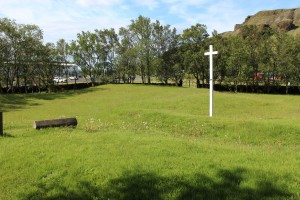Explain the scene depicted in the image, including all details.

The image depicts a tranquil green lawn at Kirkjubaejarklaustur, Iceland, where the ruins of an old church lie buried beneath the grass. Prominently featured is a white wooden cross, marking a site of historical significance associated with the notable fire mass led by Jon Steingrimsson during the 1783 Laki eruption. Beside the cross, a low gravestone indicates the burial place of Steingrimsson and his wife. In the background, a low rise signifies a mass grave for victims of the eruption, reminding visitors of the area's volcanic history. The serene landscape contrasts sharply with the dramatic events it commemorates. (Credit: Witze/Kanipe)